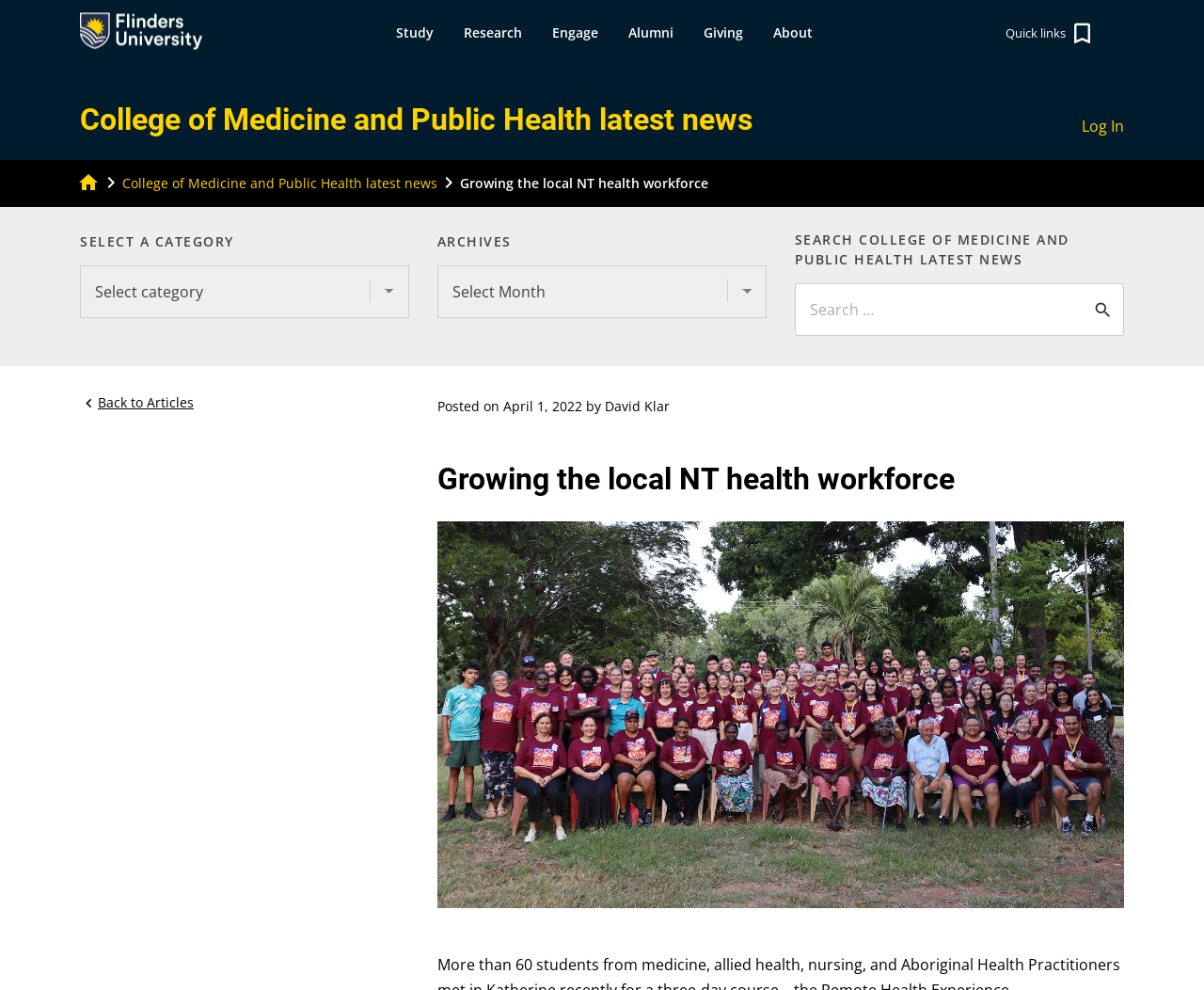Identify the coordinates of the bounding box for the element that must be clicked to accomplish the instruction: "Search for news in the search bar".

[0.66, 0.287, 0.934, 0.347]